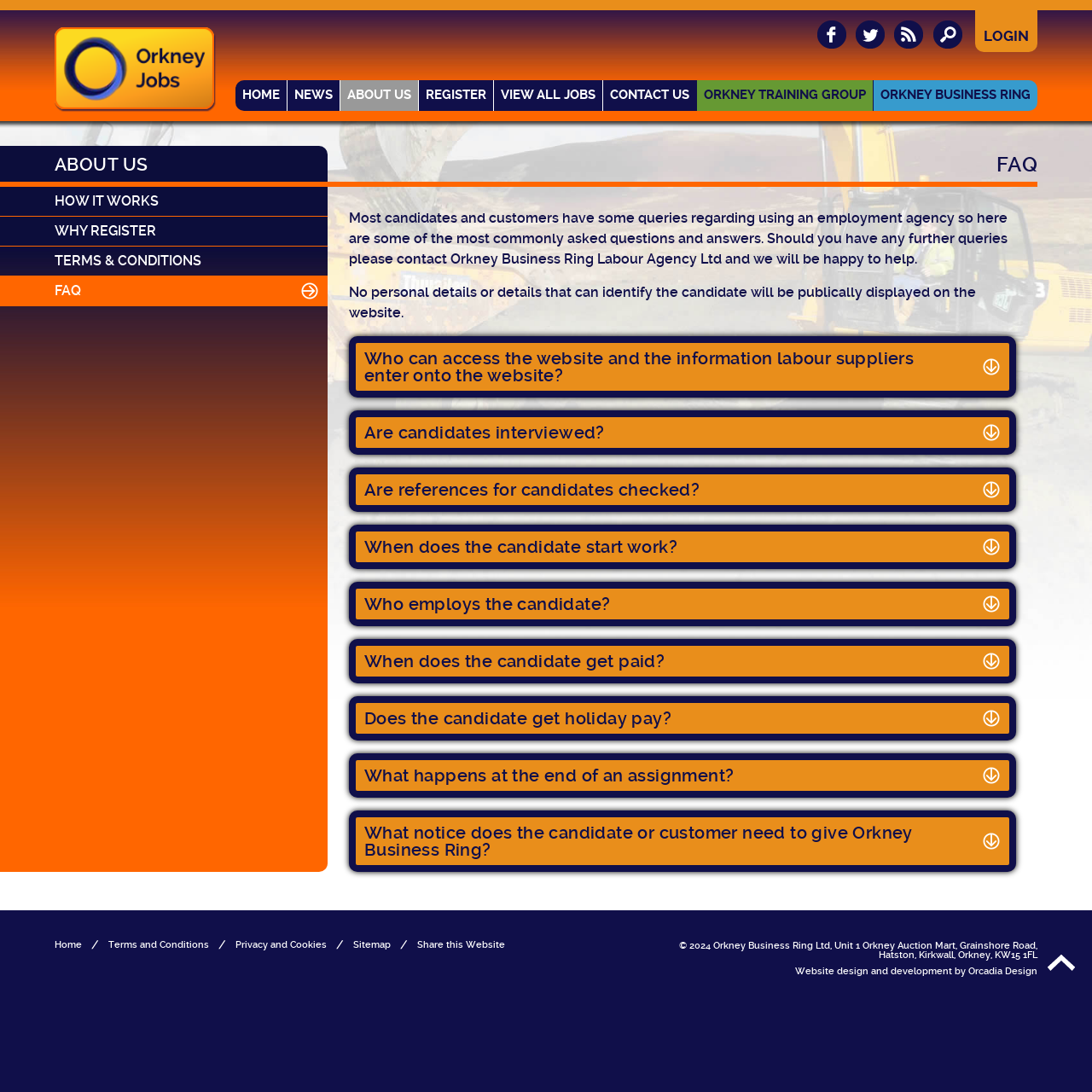Respond with a single word or phrase for the following question: 
What information is not publicly displayed on the website?

Personal details